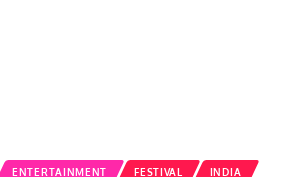What is the main theme of the image?
Please provide a comprehensive answer based on the information in the image.

The main theme of the image is Diwali because the caption mentions that the image is associated with the article titled 'Best Diwali Dresses' and features terms such as 'FESTIVAL' and 'INDIA' prominently displayed, which suggests that the image is related to the Diwali festival.